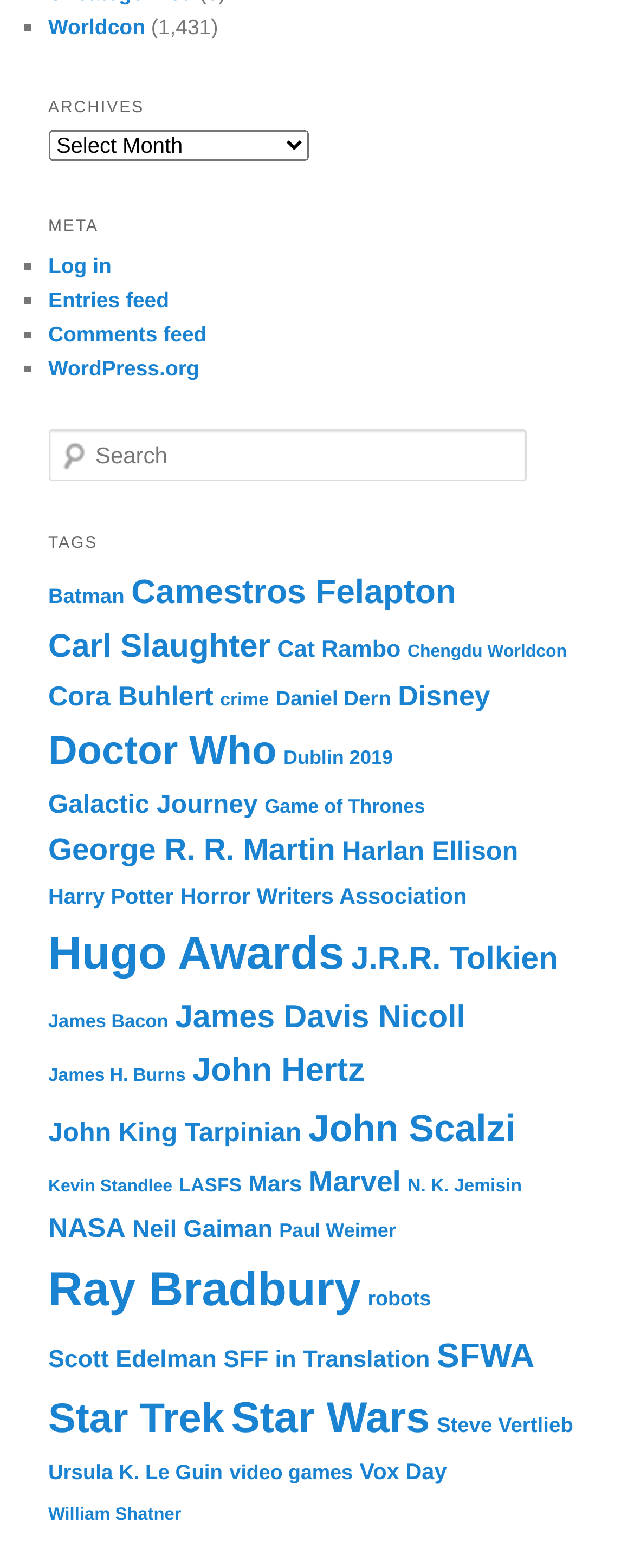Find the bounding box of the UI element described as follows: "Home".

None